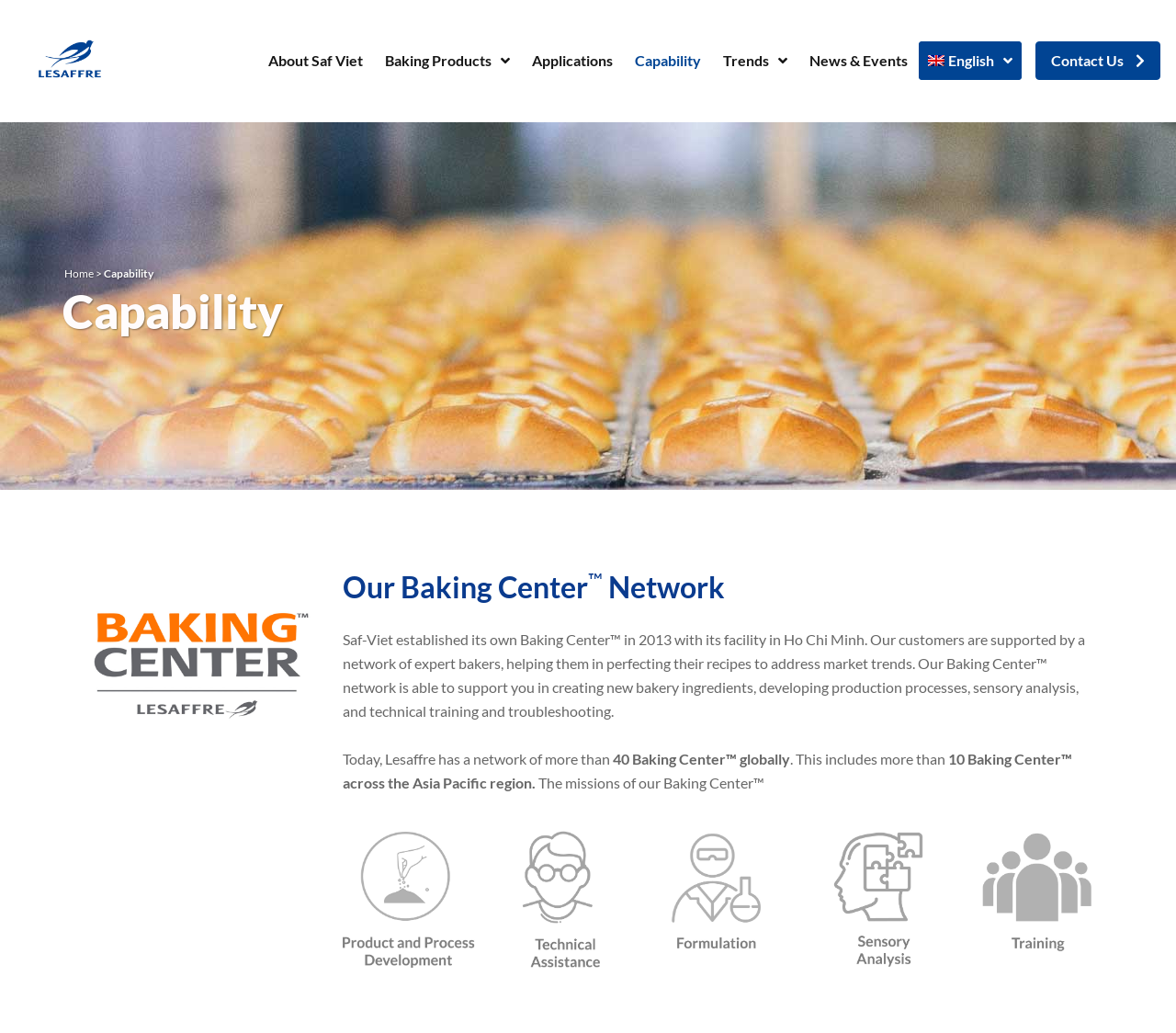What is the region where there are 10 Baking Center™?
Refer to the image and respond with a one-word or short-phrase answer.

Asia Pacific